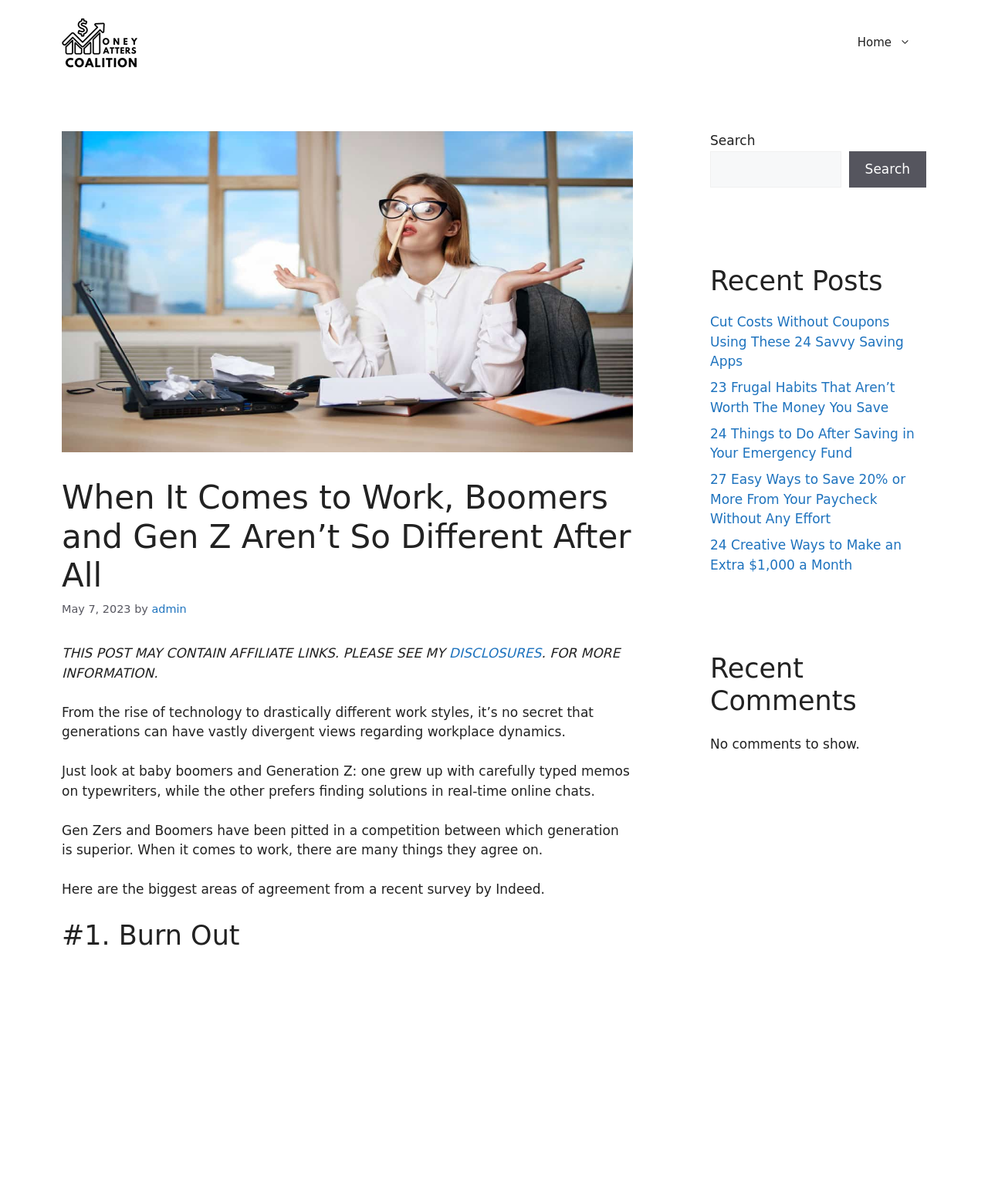Are there any comments on the current article?
Based on the image, provide your answer in one word or phrase.

No